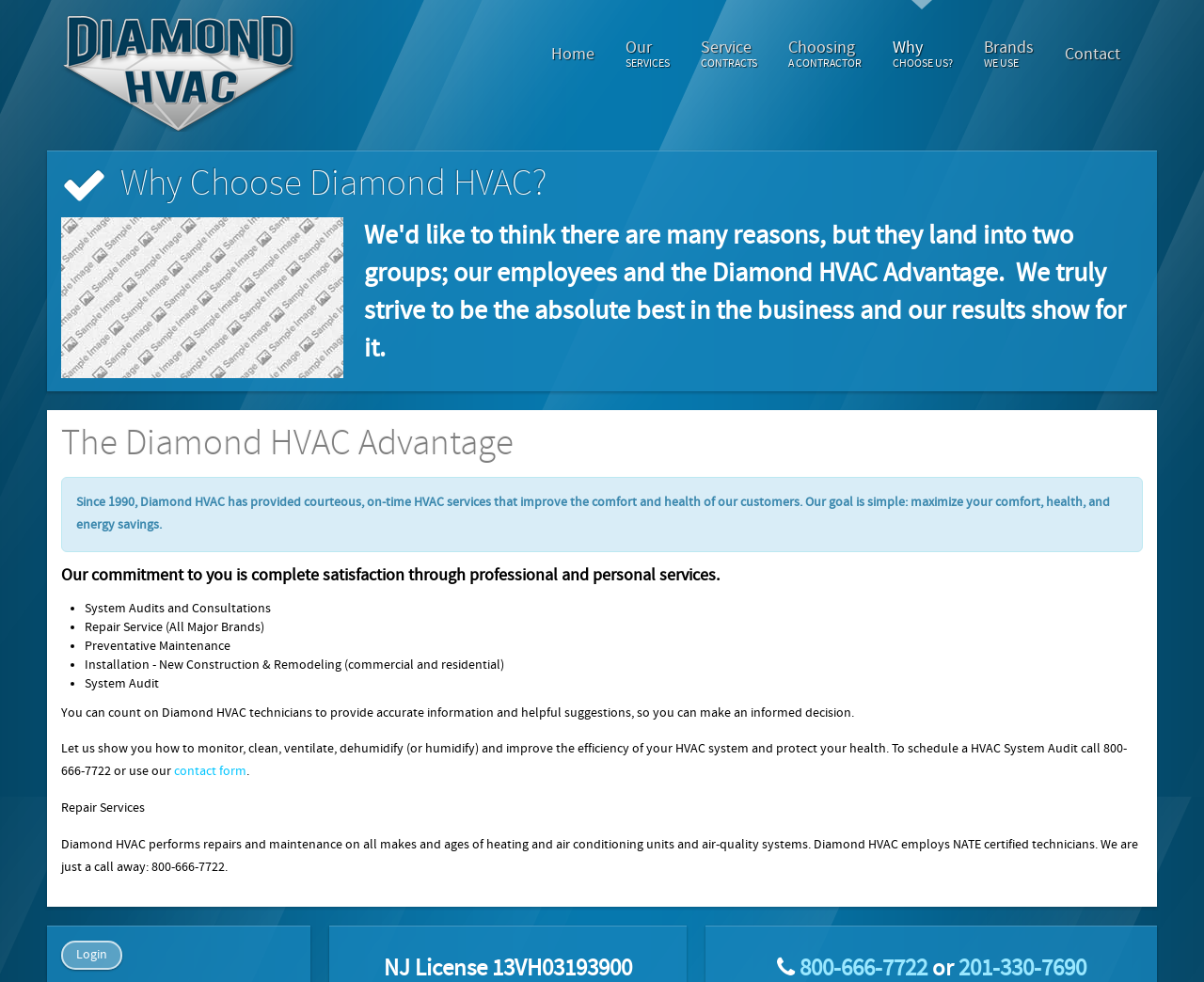What is the focus of the webpage?
Based on the visual details in the image, please answer the question thoroughly.

The focus of the webpage is the Diamond HVAC Advantage, which is highlighted as the main heading on the webpage. The webpage describes the advantages of choosing Diamond HVAC, including their commitment to customer satisfaction, their services, and their qualifications.